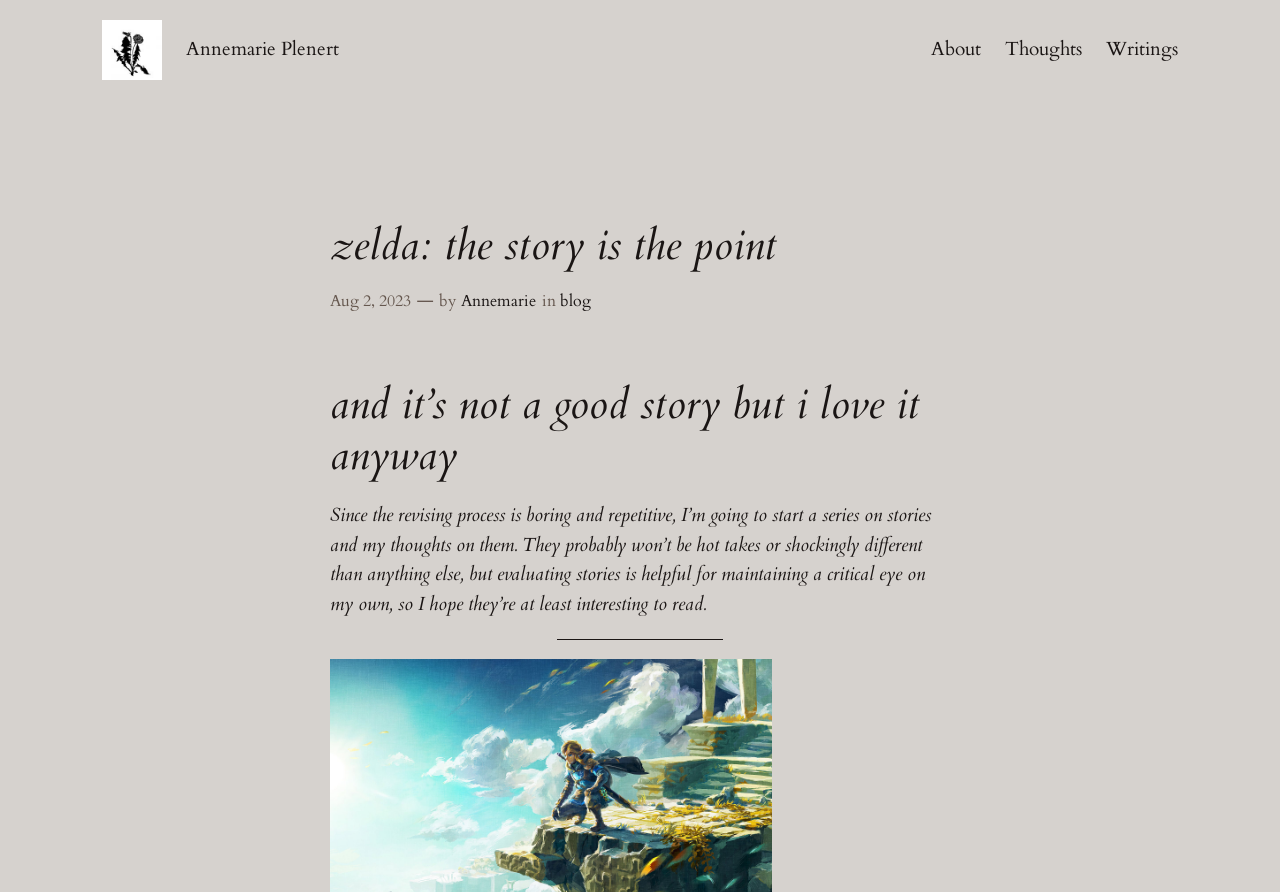Please extract the primary headline from the webpage.

zelda: the story is the point